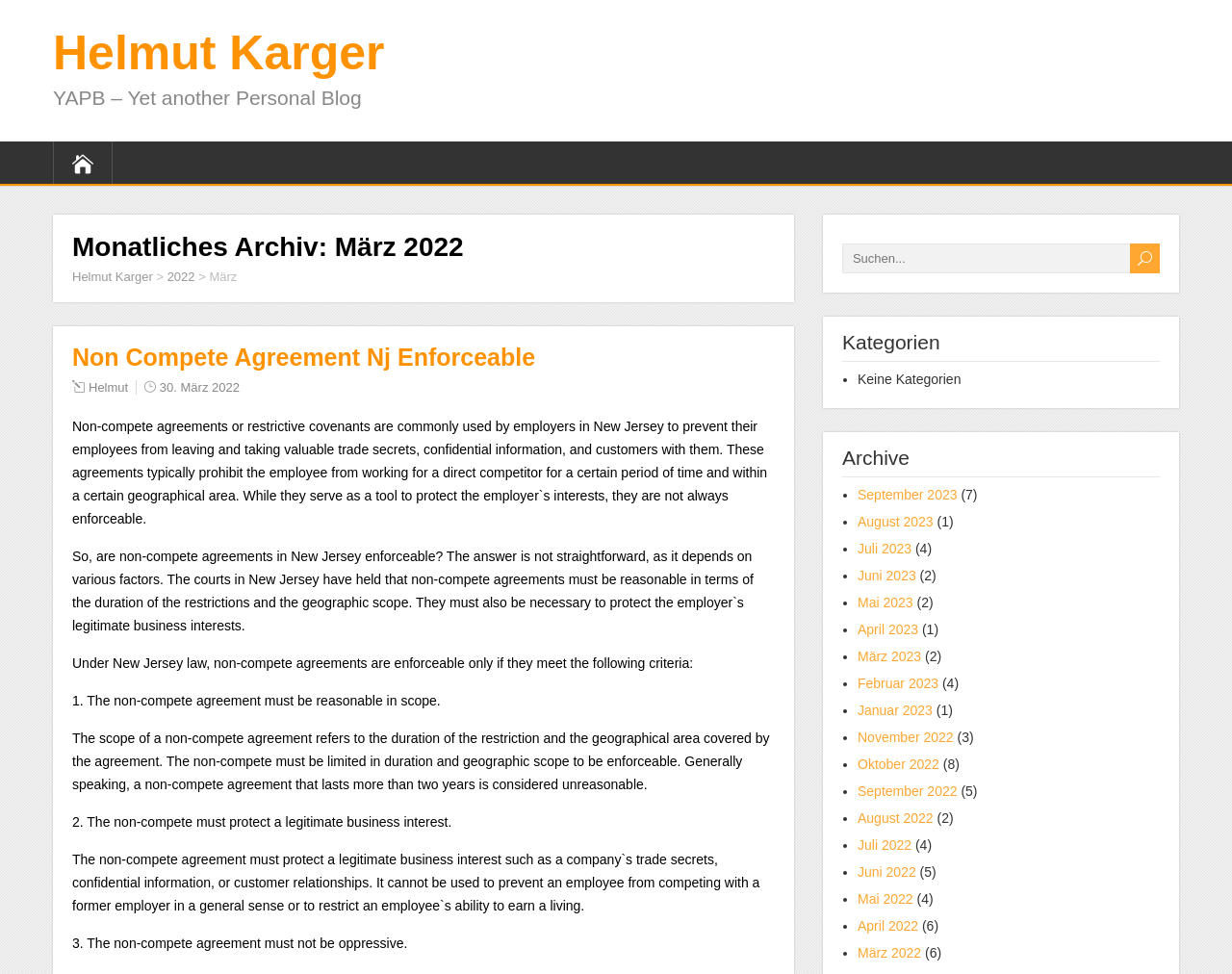Identify and extract the main heading from the webpage.

Monatliches Archiv: März 2022